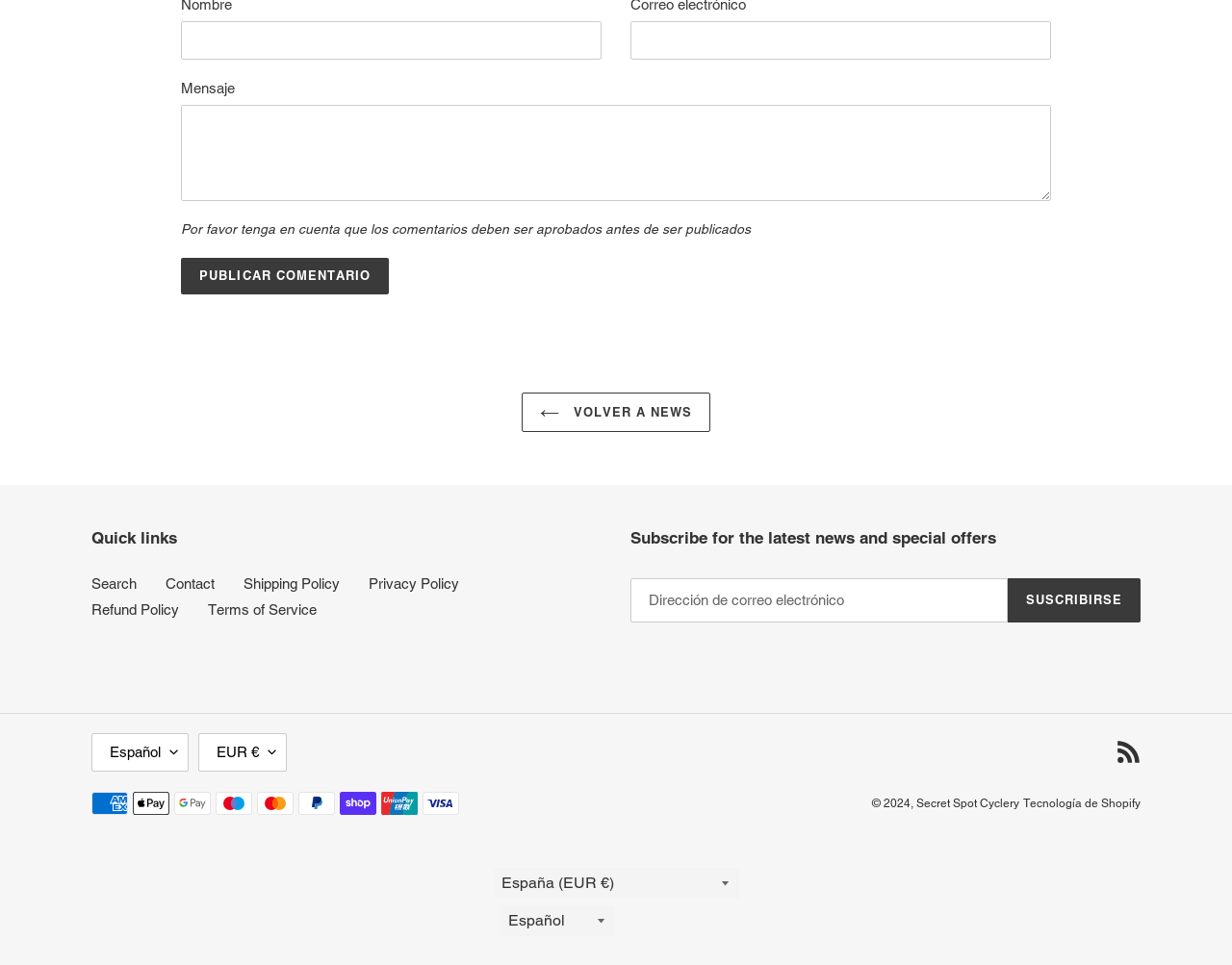Please reply with a single word or brief phrase to the question: 
What is the function of the button 'Publicar comentario'?

Submit comment